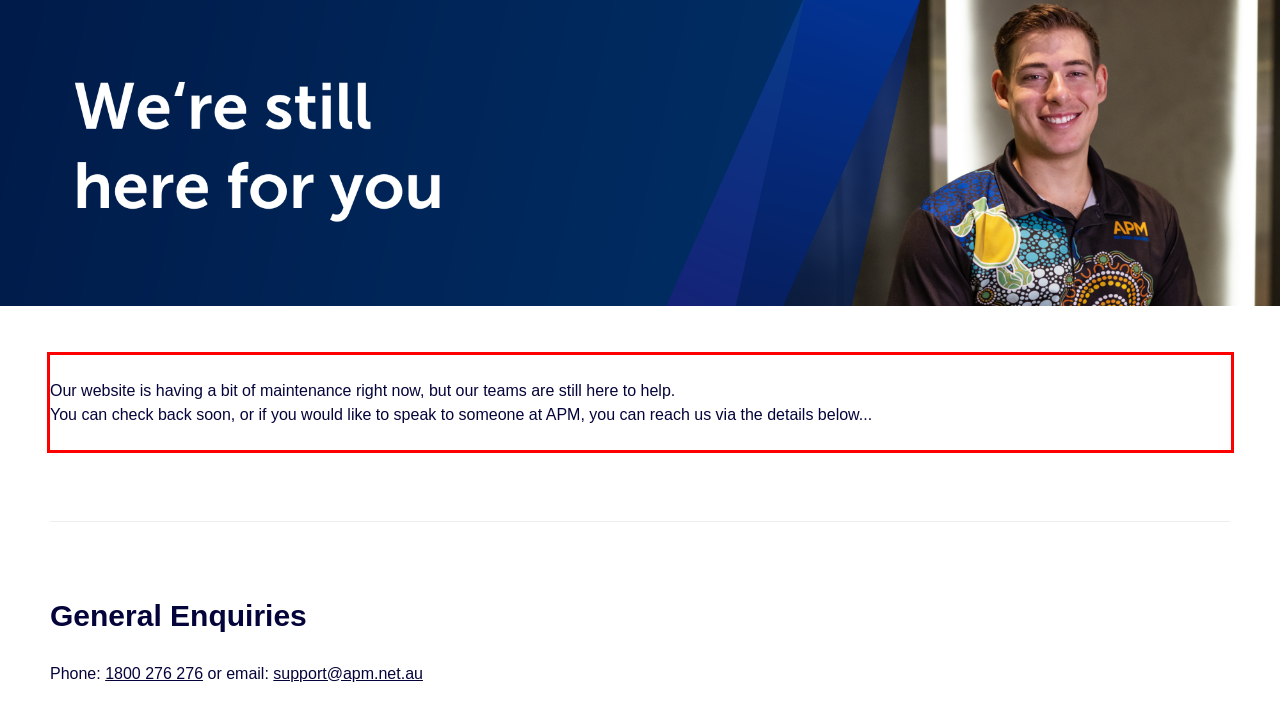Examine the webpage screenshot and use OCR to recognize and output the text within the red bounding box.

Our website is having a bit of maintenance right now, but our teams are still here to help. You can check back soon, or if you would like to speak to someone at APM, you can reach us via the details below...